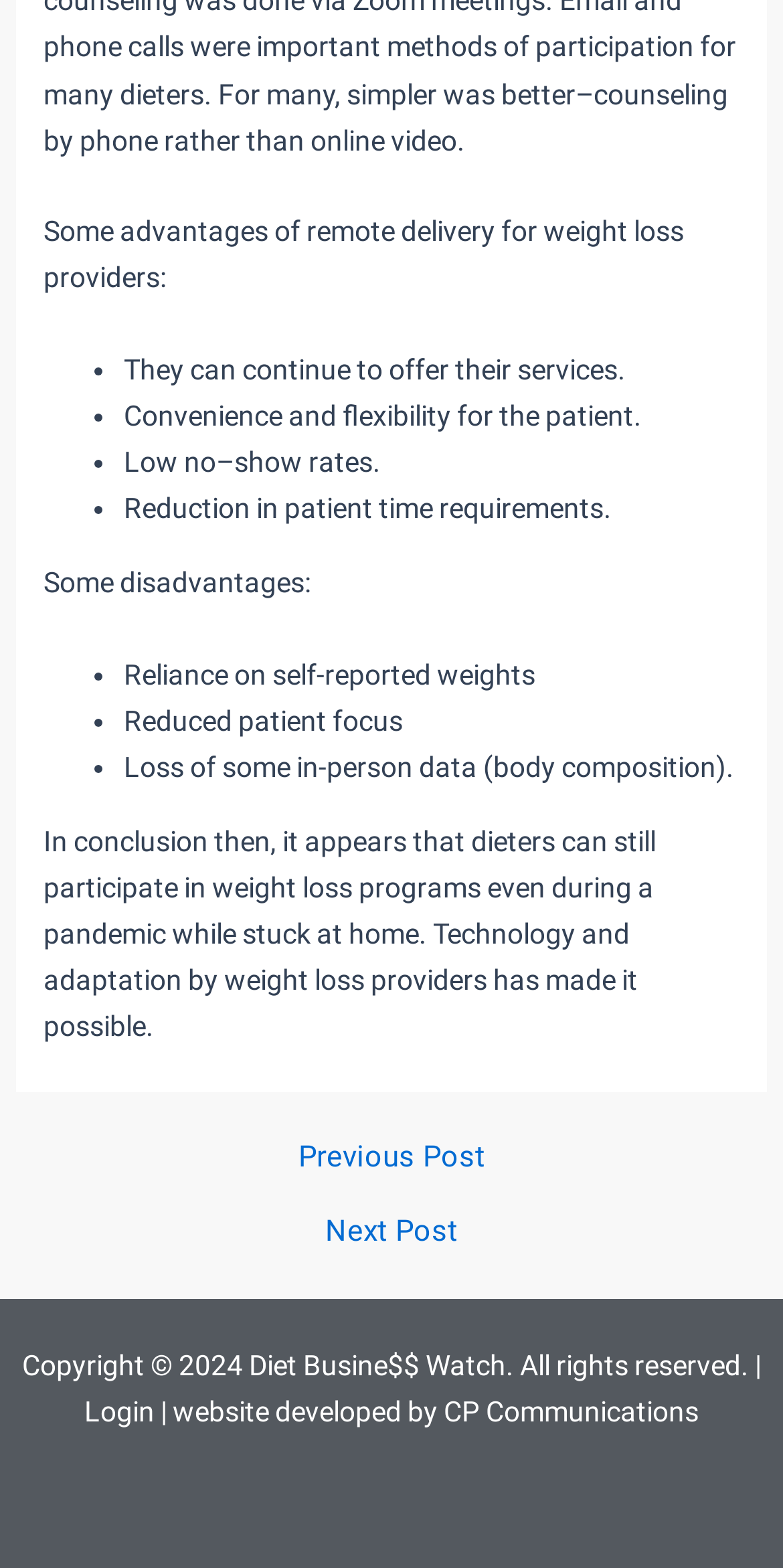Respond to the question below with a single word or phrase:
What is a disadvantage of remote delivery for weight loss providers?

Reliance on self-reported weights